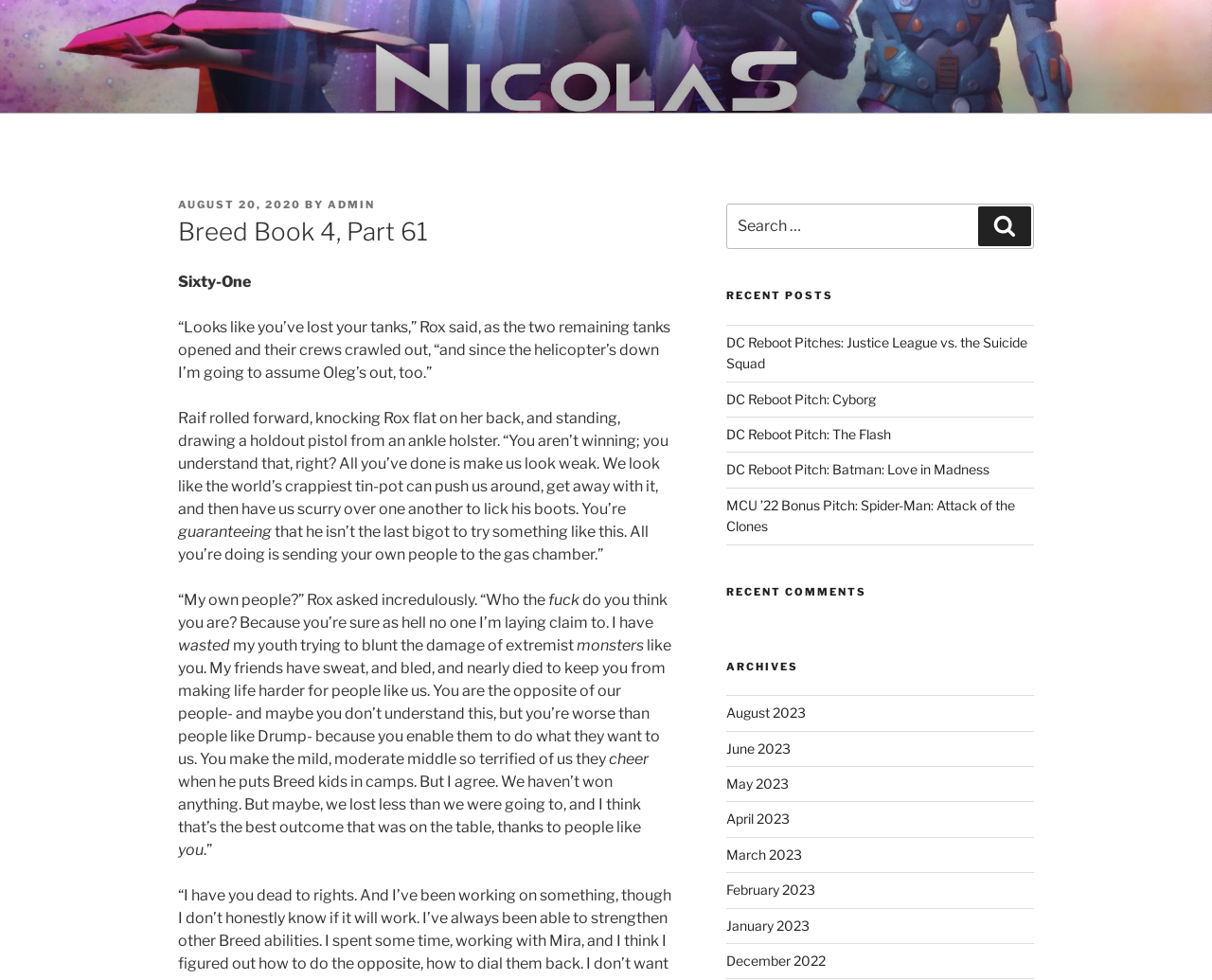Locate the UI element that matches the description DC Reboot Pitch: The Flash in the webpage screenshot. Return the bounding box coordinates in the format (top-left x, top-left y, bottom-right x, bottom-right y), with values ranging from 0 to 1.

[0.599, 0.435, 0.735, 0.451]